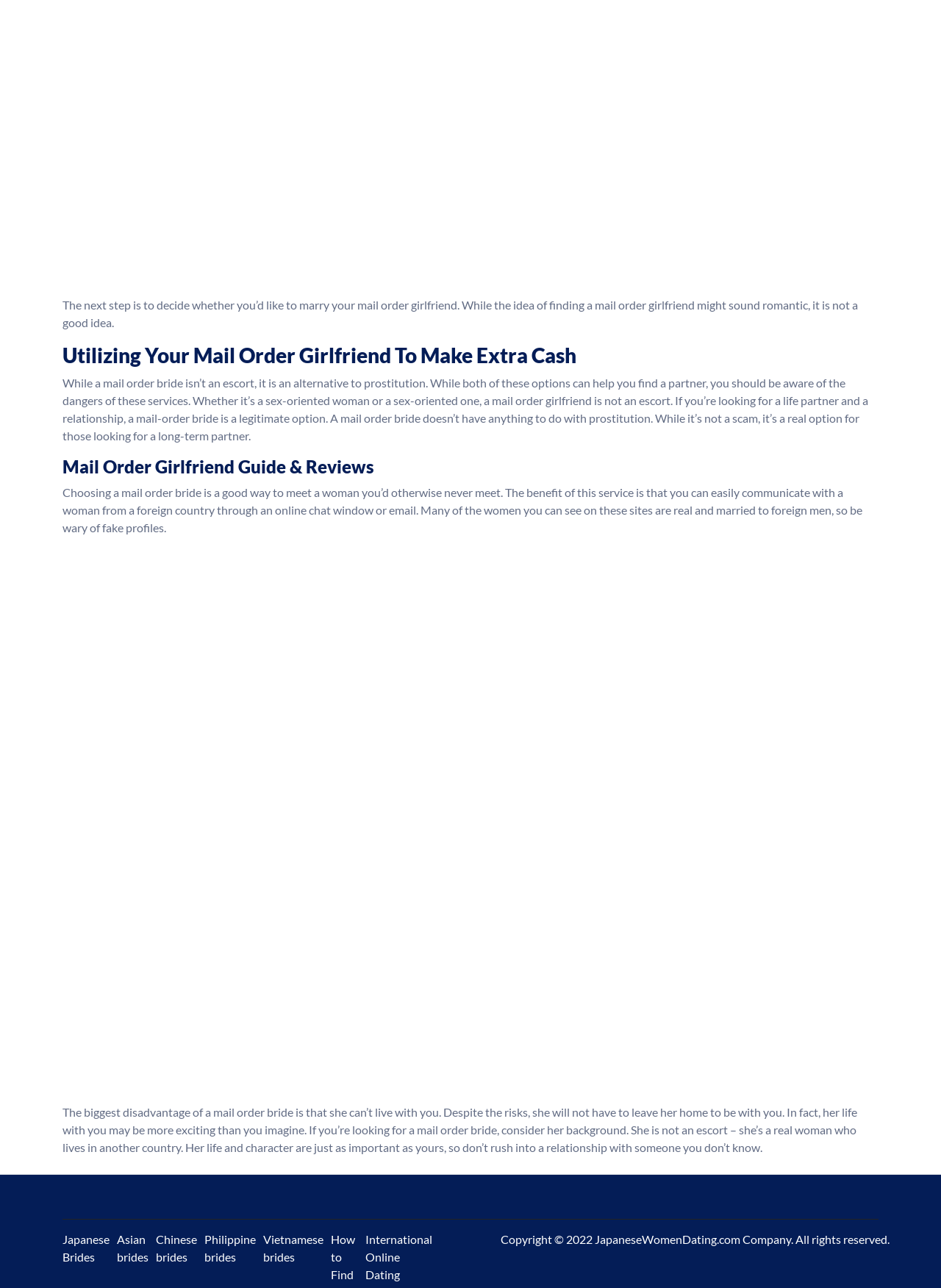Answer the following in one word or a short phrase: 
What is the purpose of the website?

Mail order bride guide and reviews